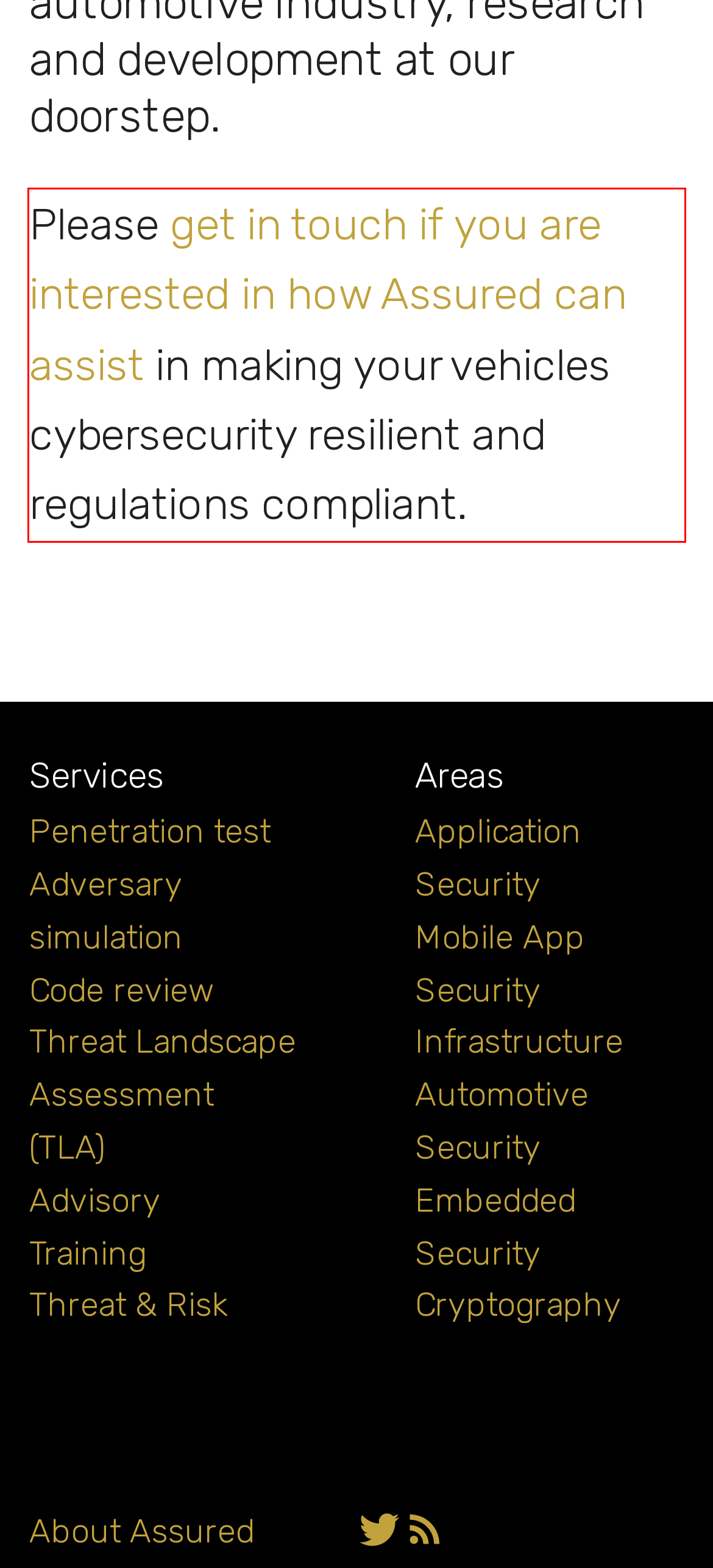You are presented with a webpage screenshot featuring a red bounding box. Perform OCR on the text inside the red bounding box and extract the content.

Please get in touch if you are interested in how Assured can assist in making your vehicles cybersecurity resilient and regulations compliant.